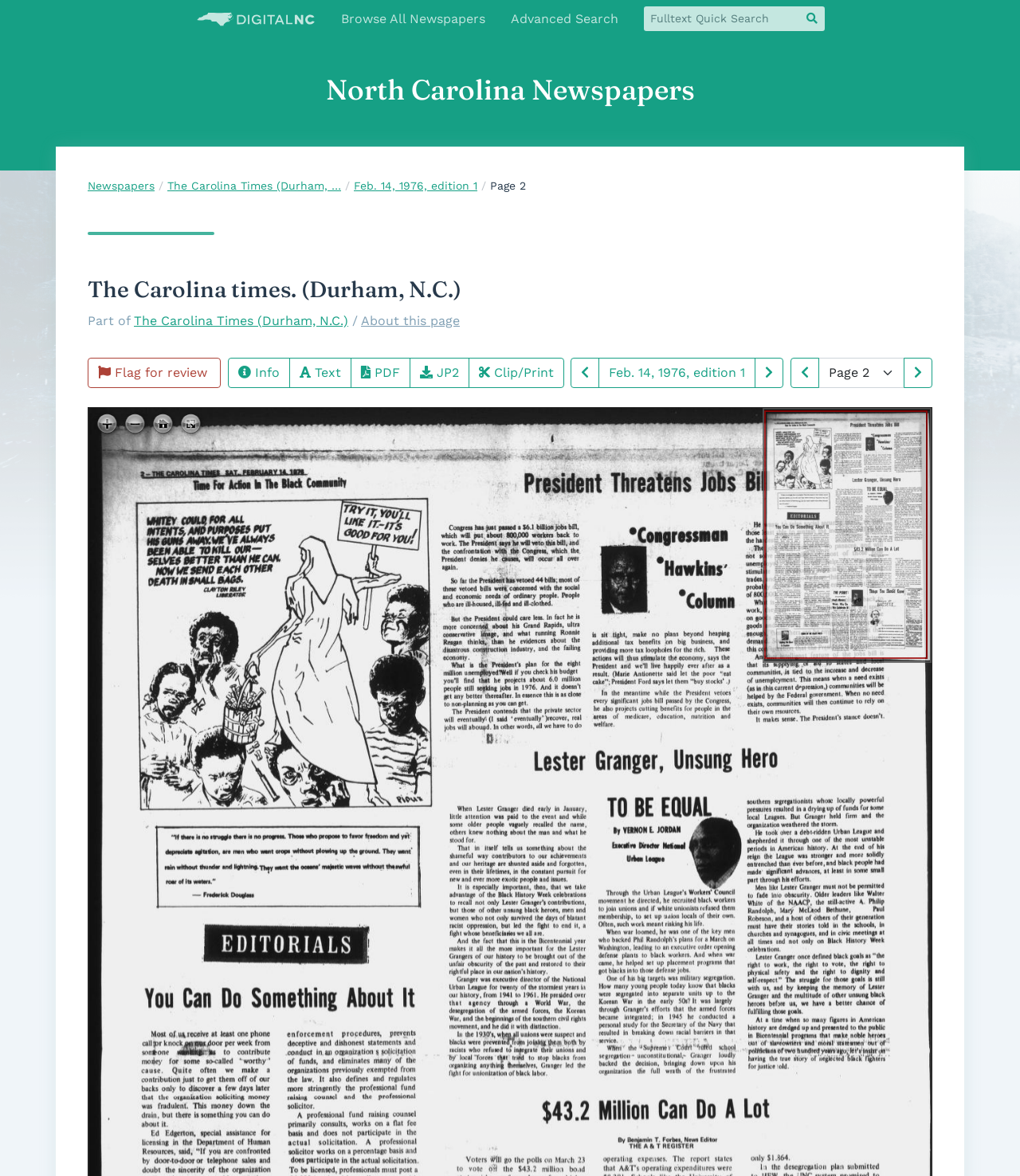Identify the bounding box of the HTML element described as: "Lifestyle".

None